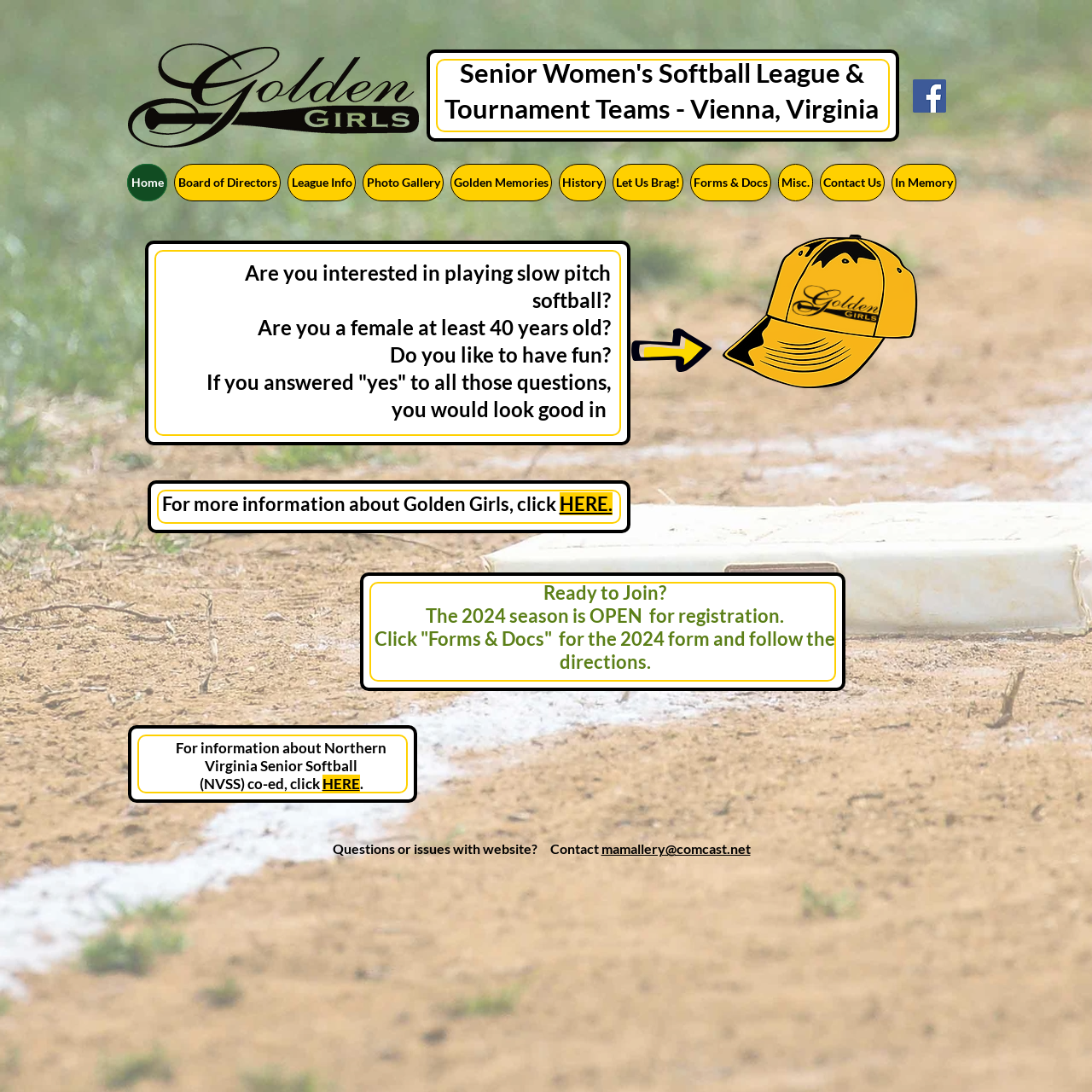Please find the bounding box coordinates (top-left x, top-left y, bottom-right x, bottom-right y) in the screenshot for the UI element described as follows: aria-label="Facebook Social Icon"

[0.836, 0.073, 0.866, 0.103]